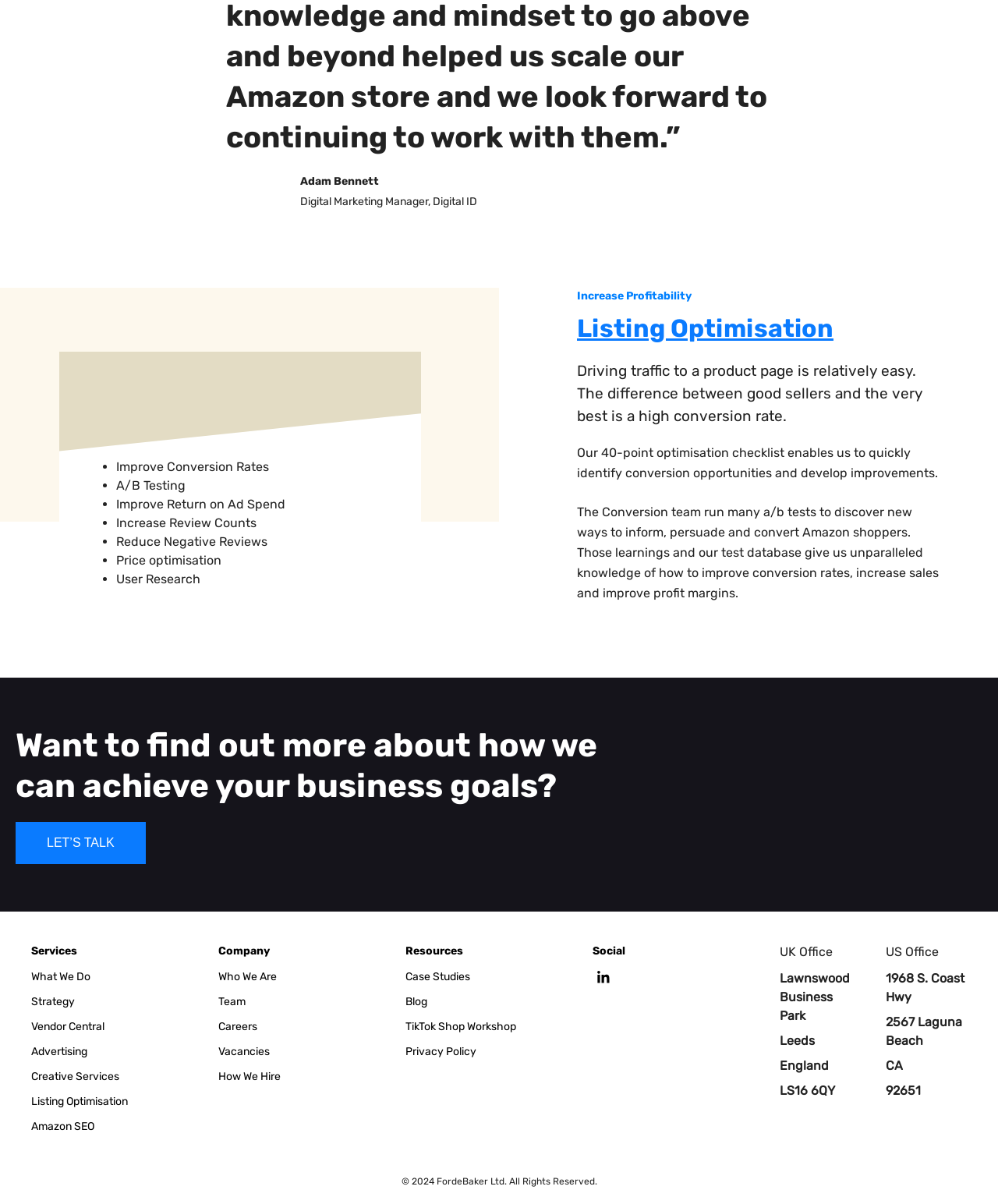What is the purpose of the Conversion team?
Please provide a single word or phrase based on the screenshot.

To improve conversion rates